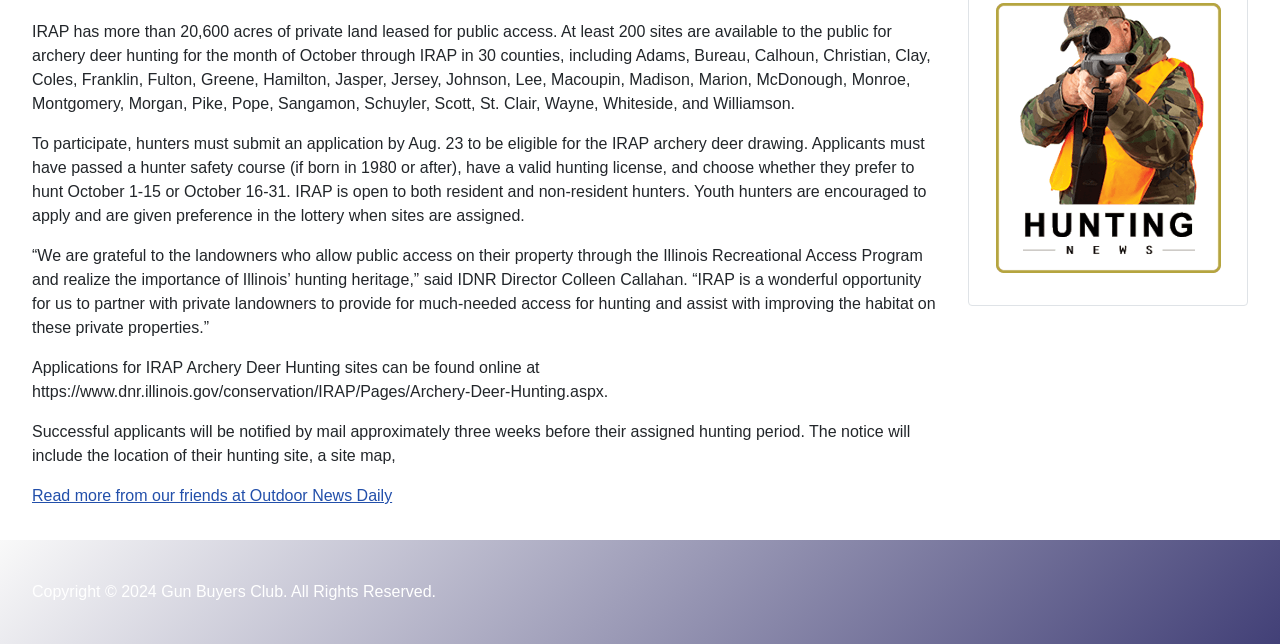Identify the coordinates of the bounding box for the element described below: "parent_node: Home aria-label="Back to Top"". Return the coordinates as four float numbers between 0 and 1: [left, top, right, bottom].

[0.958, 0.904, 0.988, 0.969]